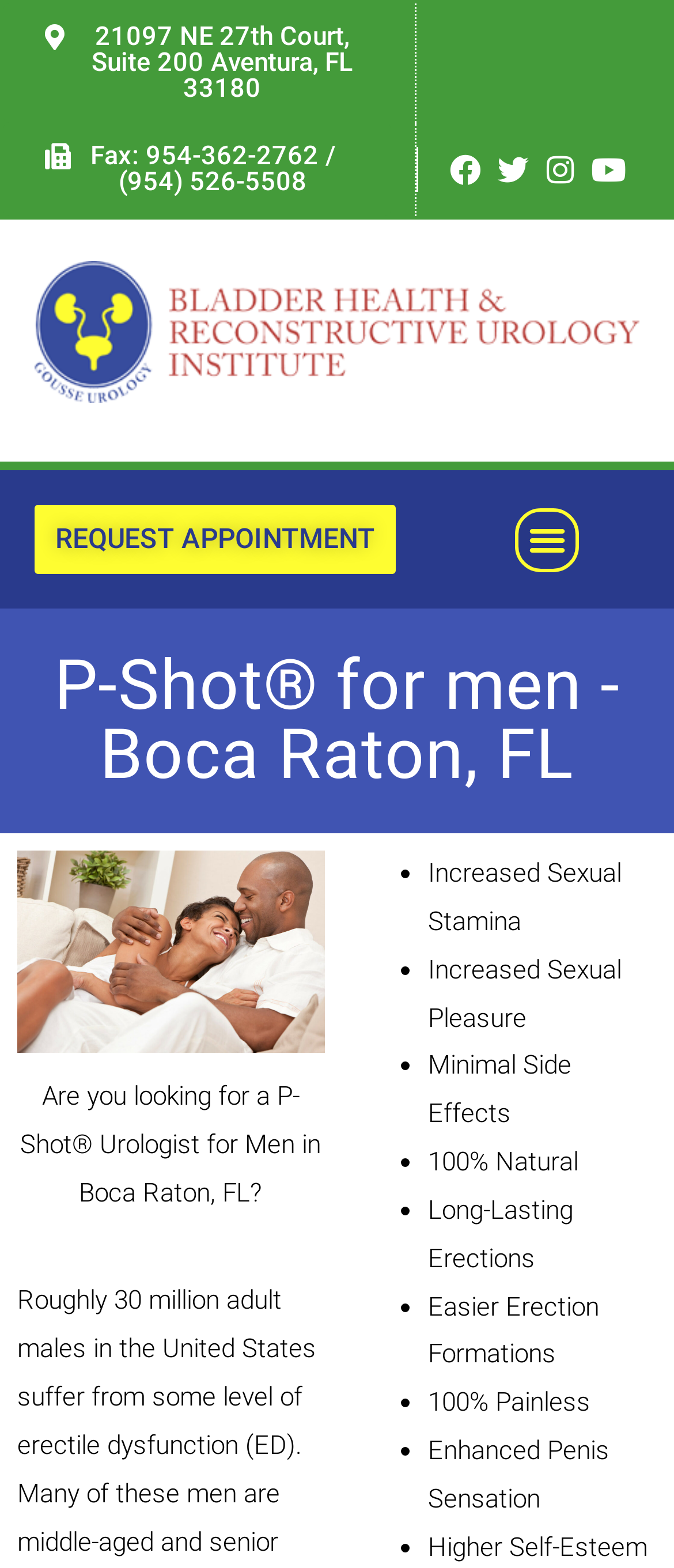Please determine the bounding box coordinates for the UI element described here. Use the format (top-left x, top-left y, bottom-right x, bottom-right y) with values bounded between 0 and 1: Fax: 954-362-2762 / (954) 526-5508

[0.005, 0.078, 0.578, 0.138]